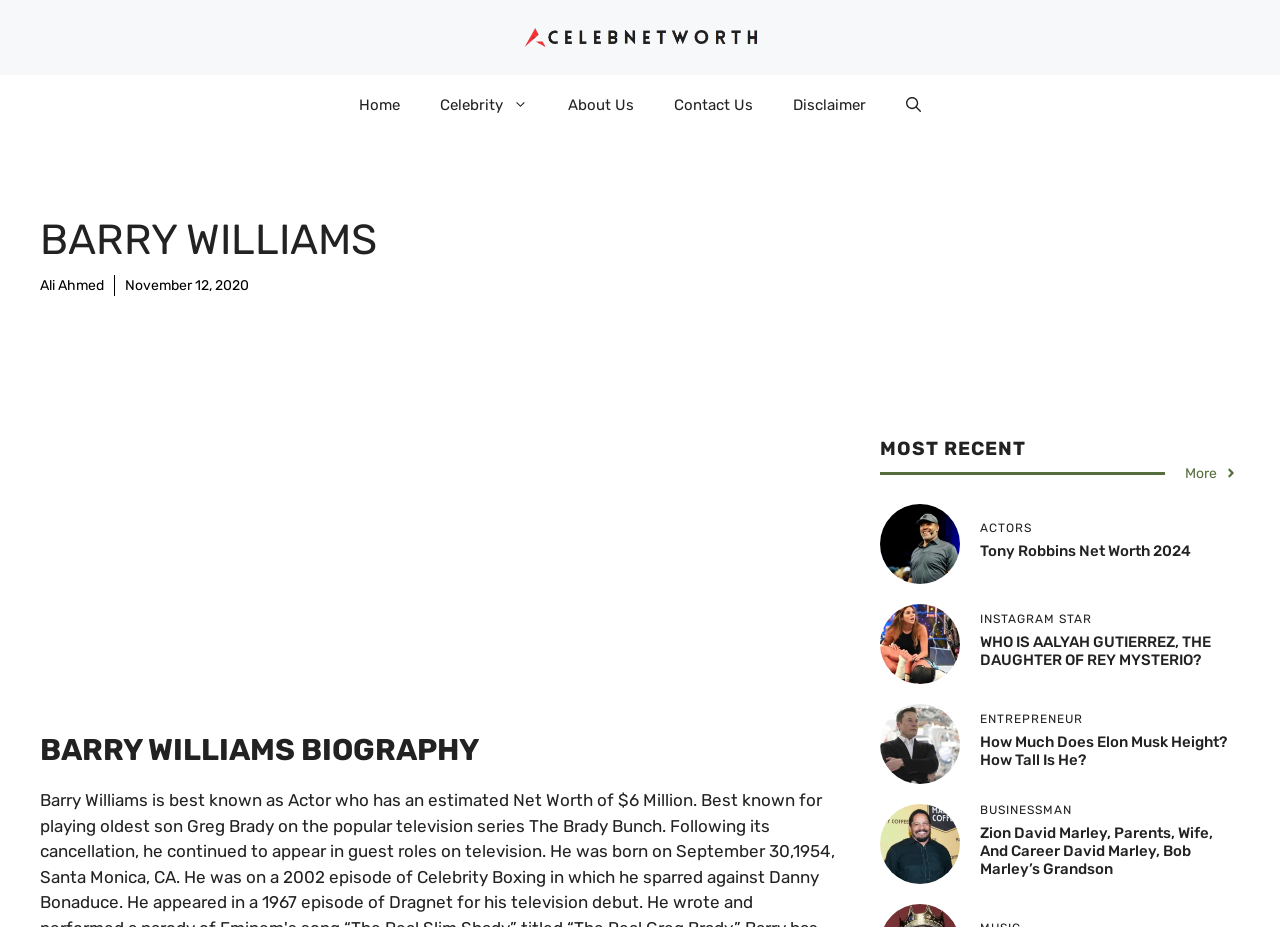Determine the bounding box coordinates for the clickable element to execute this instruction: "Open search". Provide the coordinates as four float numbers between 0 and 1, i.e., [left, top, right, bottom].

[0.692, 0.081, 0.735, 0.145]